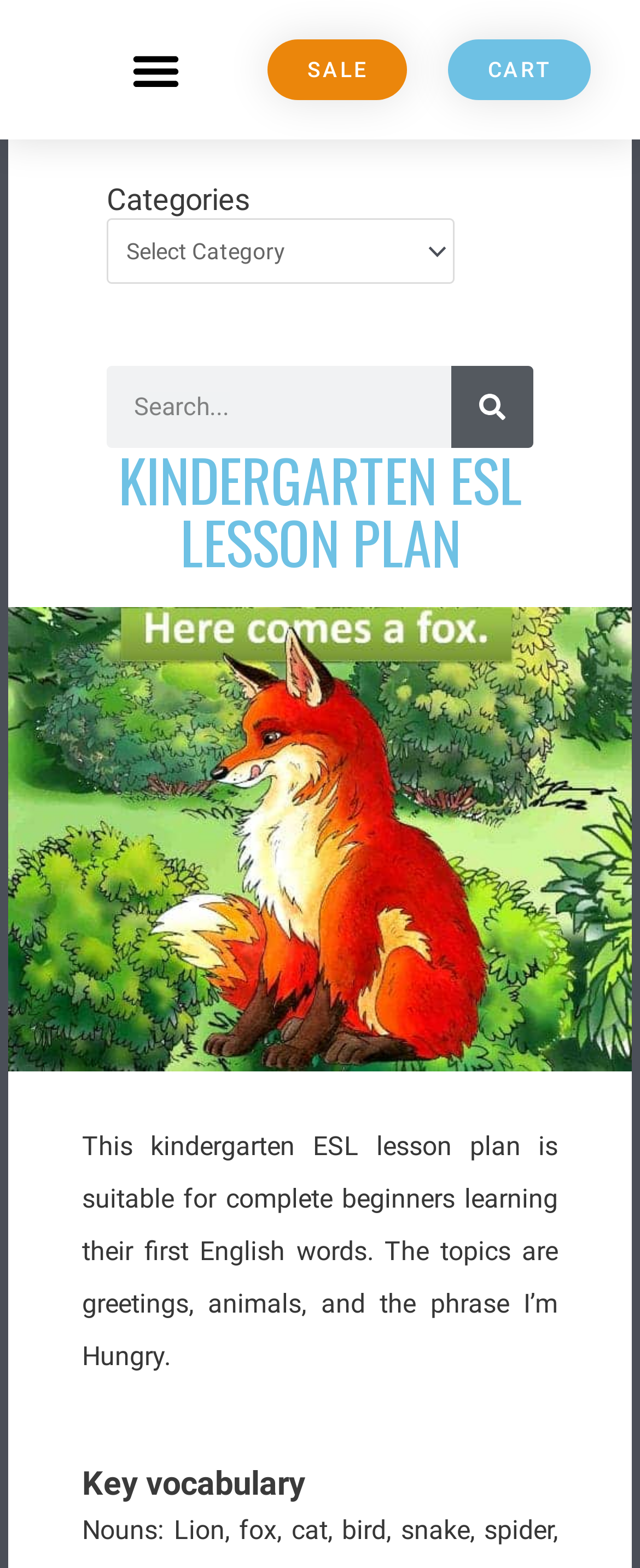How many links are there in the top navigation bar? Please answer the question using a single word or phrase based on the image.

2